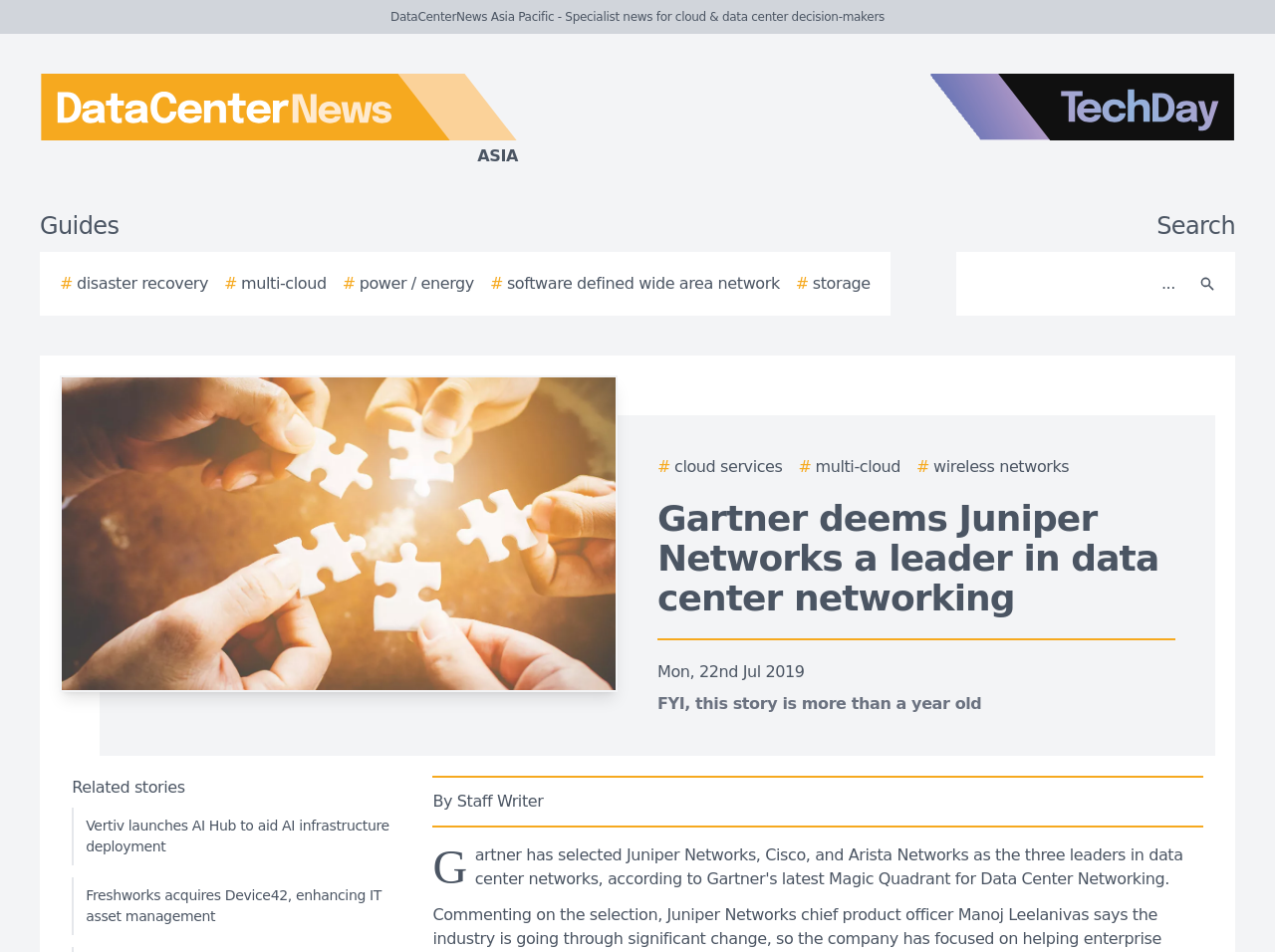Calculate the bounding box coordinates of the UI element given the description: "# multi-cloud".

[0.176, 0.286, 0.256, 0.311]